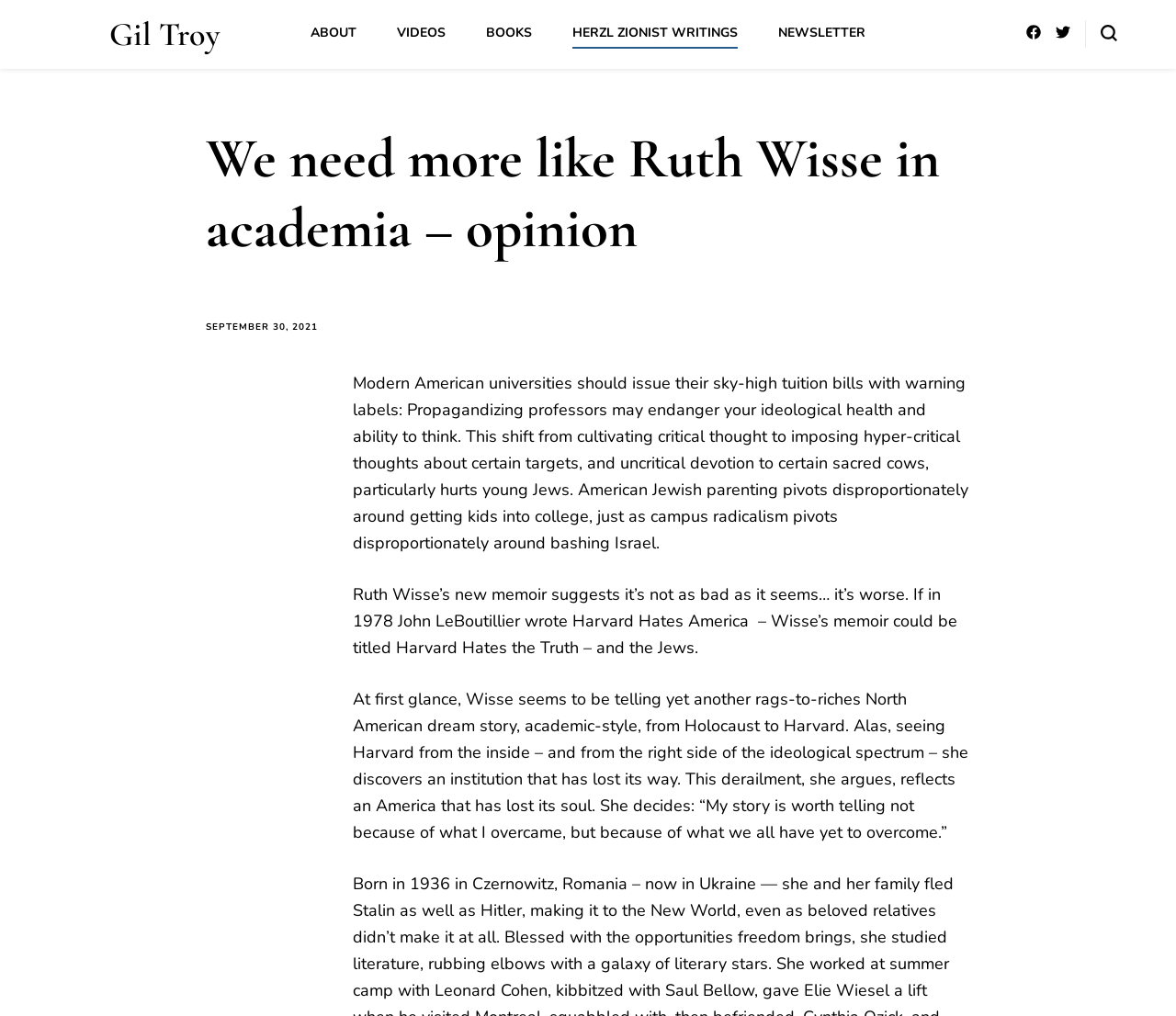Utilize the details in the image to give a detailed response to the question: What is the function of the button at the top right?

The function of the button at the top right is a search form toggle, which can be inferred from the button element with the description 'search form toggle' and the accompanying image element.